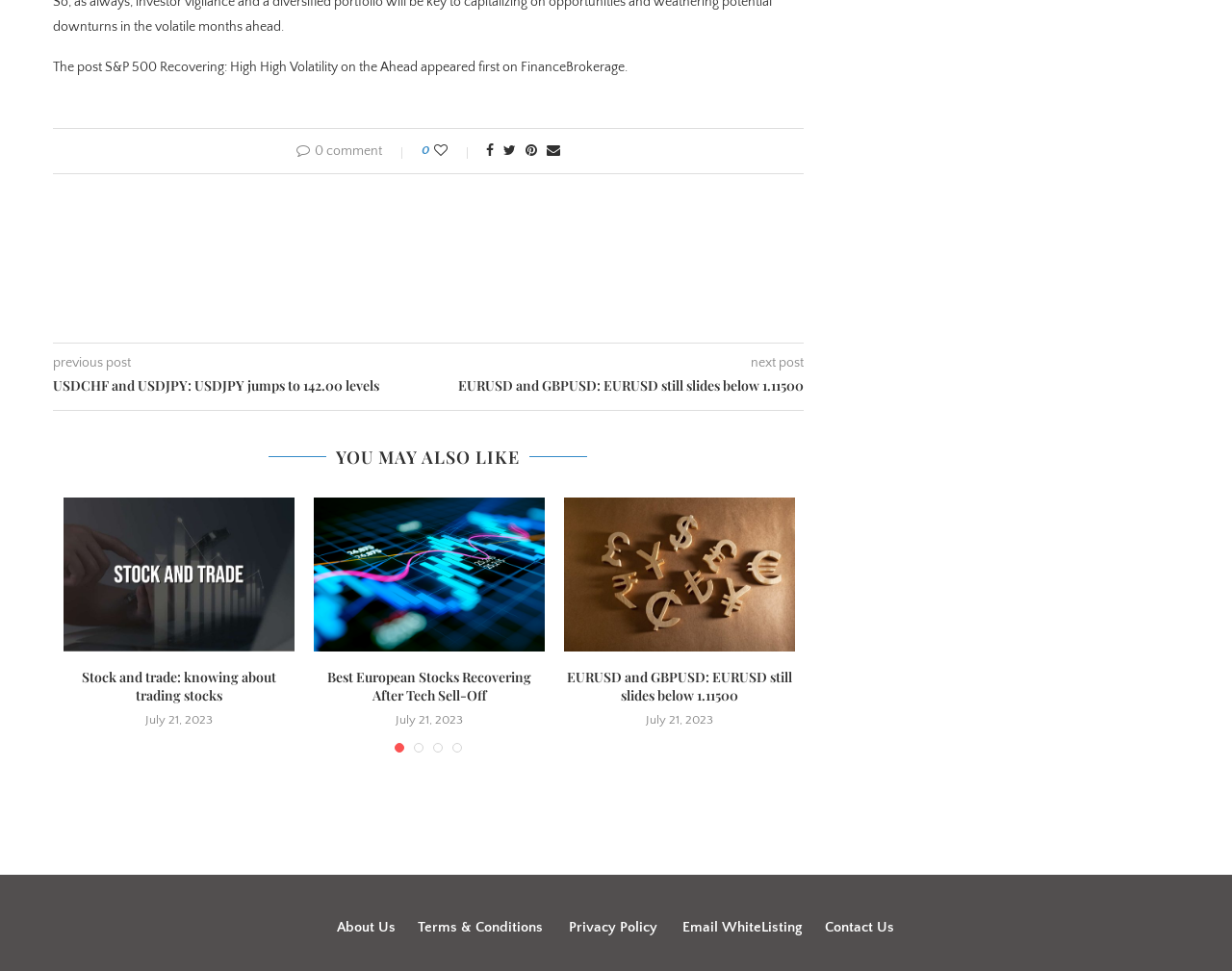For the given element description Terms & Conditions, determine the bounding box coordinates of the UI element. The coordinates should follow the format (top-left x, top-left y, bottom-right x, bottom-right y) and be within the range of 0 to 1.

[0.339, 0.946, 0.441, 0.963]